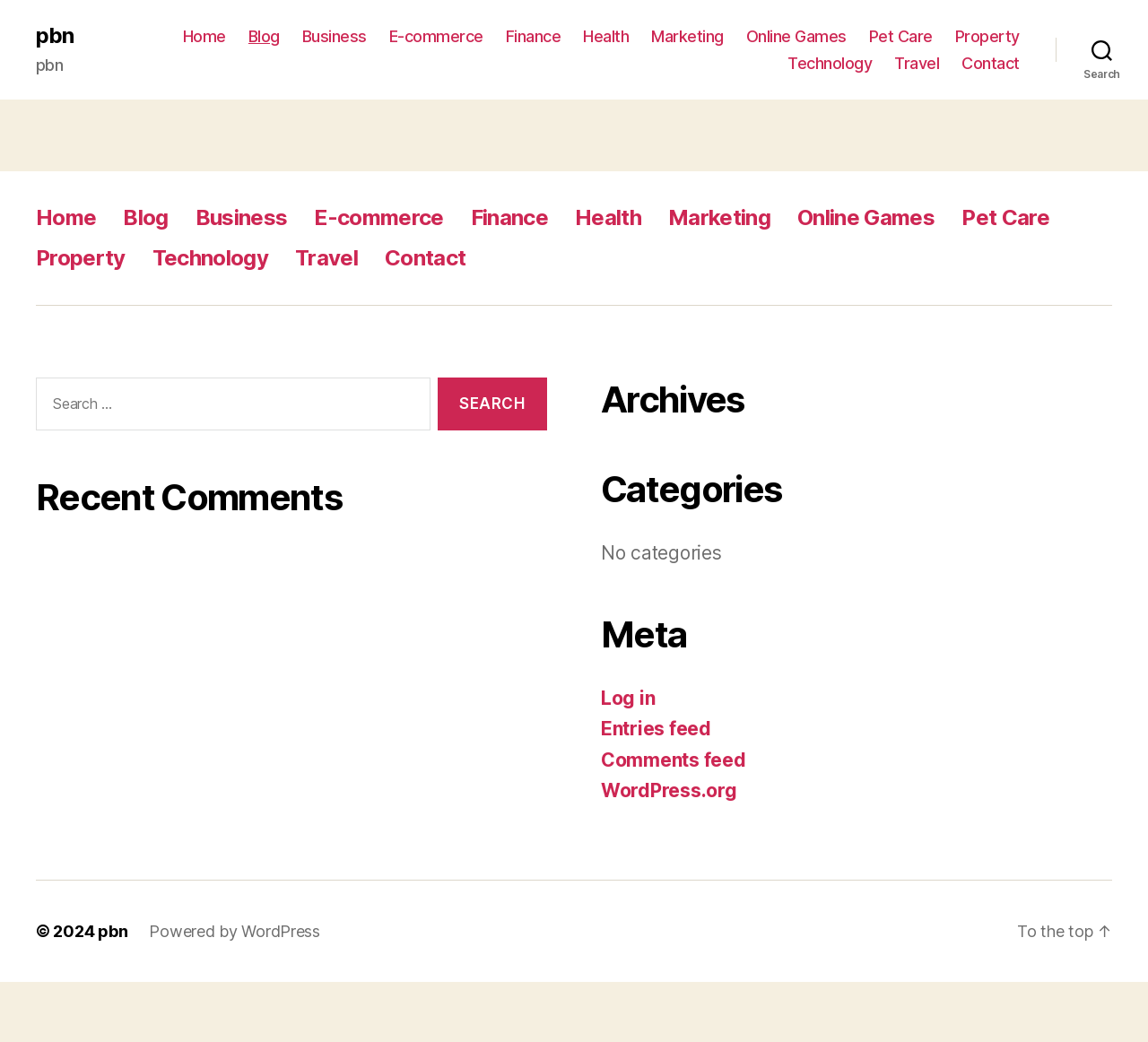Respond with a single word or phrase:
How many main categories are available in the navigation menu?

11